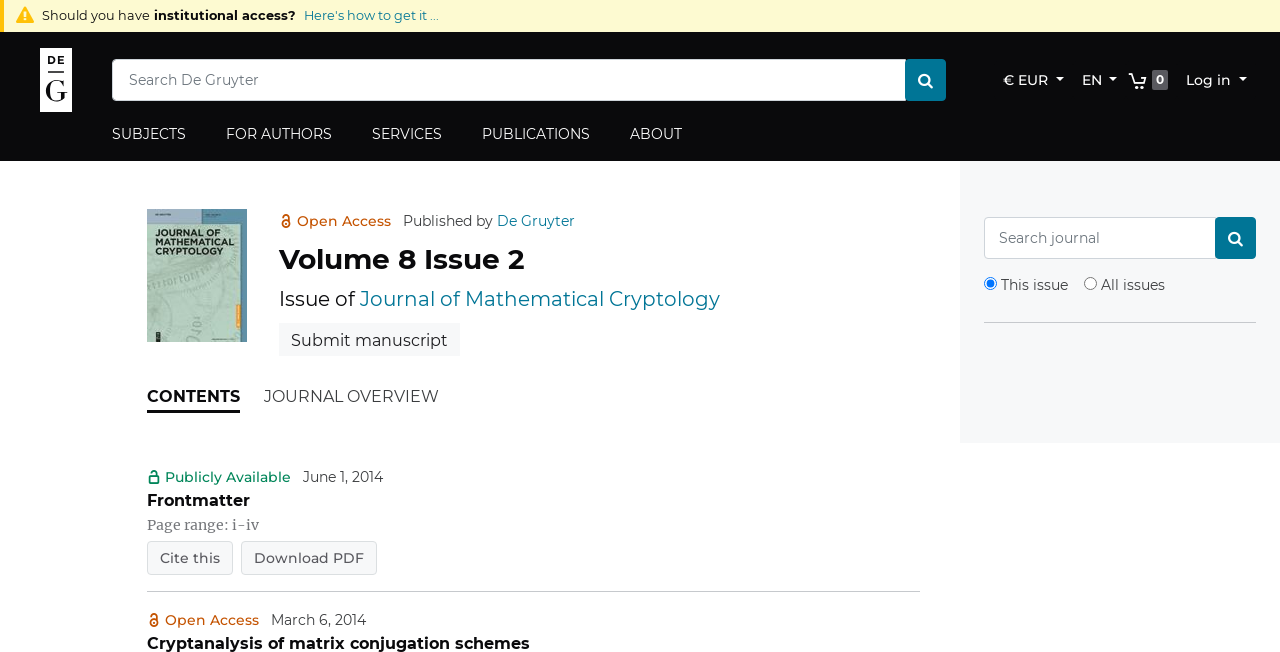Find the bounding box coordinates of the clickable region needed to perform the following instruction: "Search UT Knoxville". The coordinates should be provided as four float numbers between 0 and 1, i.e., [left, top, right, bottom].

None